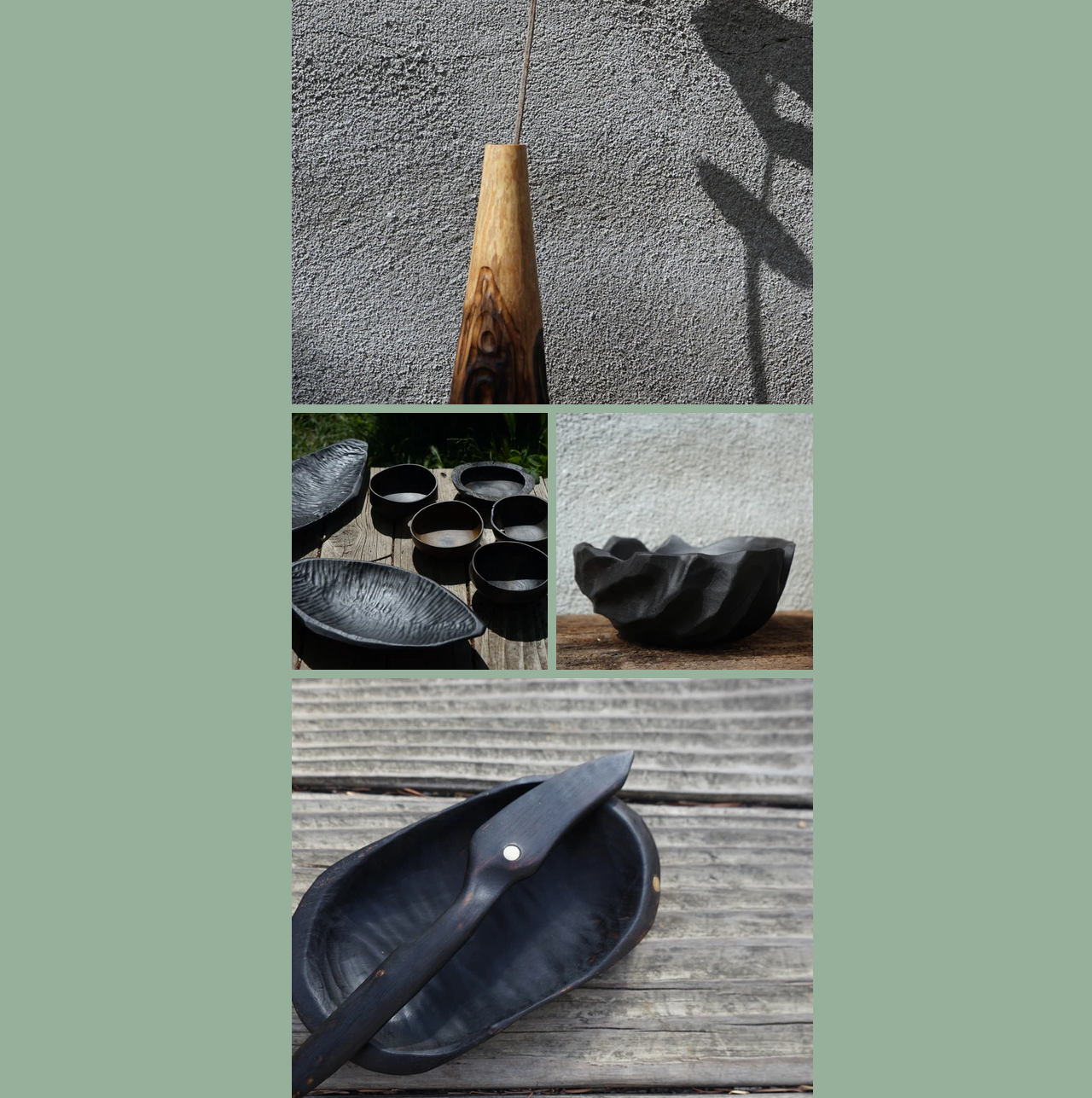Find the bounding box coordinates for the UI element whose description is: "aria-label="DSC02388.JPG"". The coordinates should be four float numbers between 0 and 1, in the format [left, top, right, bottom].

[0.267, 0.376, 0.502, 0.61]